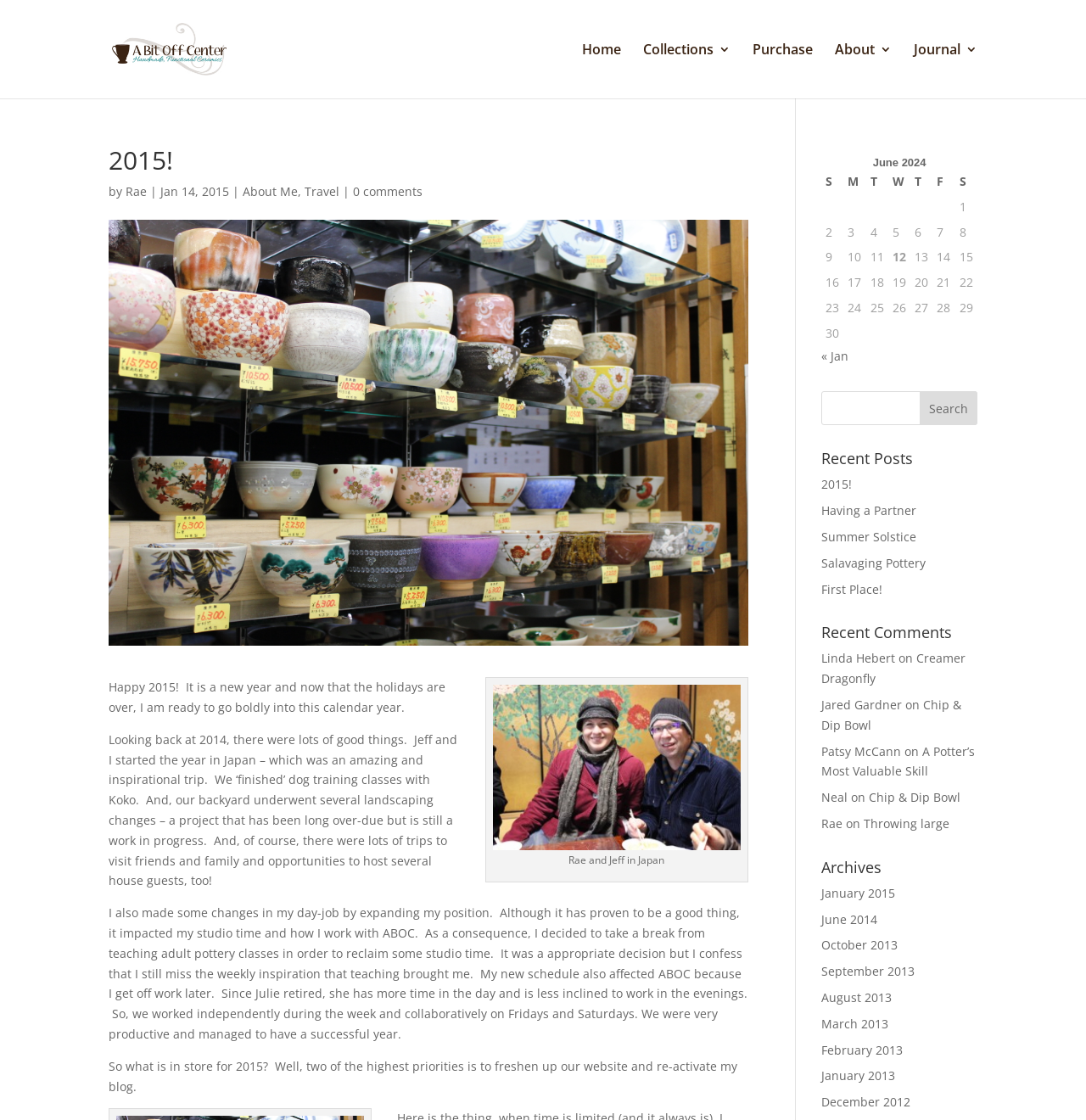Pinpoint the bounding box coordinates of the area that should be clicked to complete the following instruction: "Search for something". The coordinates must be given as four float numbers between 0 and 1, i.e., [left, top, right, bottom].

[0.756, 0.35, 0.9, 0.38]